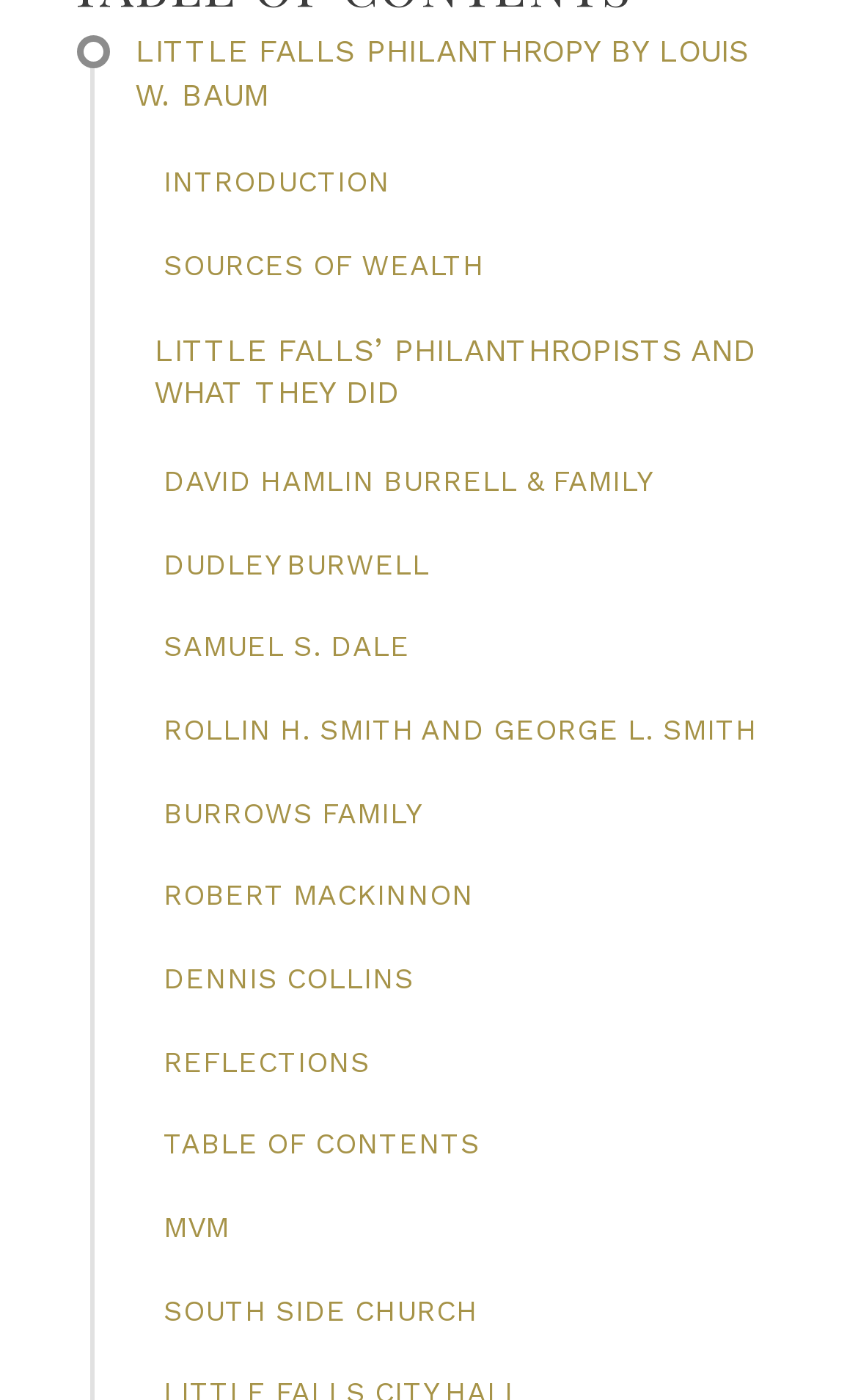What is the main topic of this webpage?
Answer with a single word or phrase, using the screenshot for reference.

Philanthropy